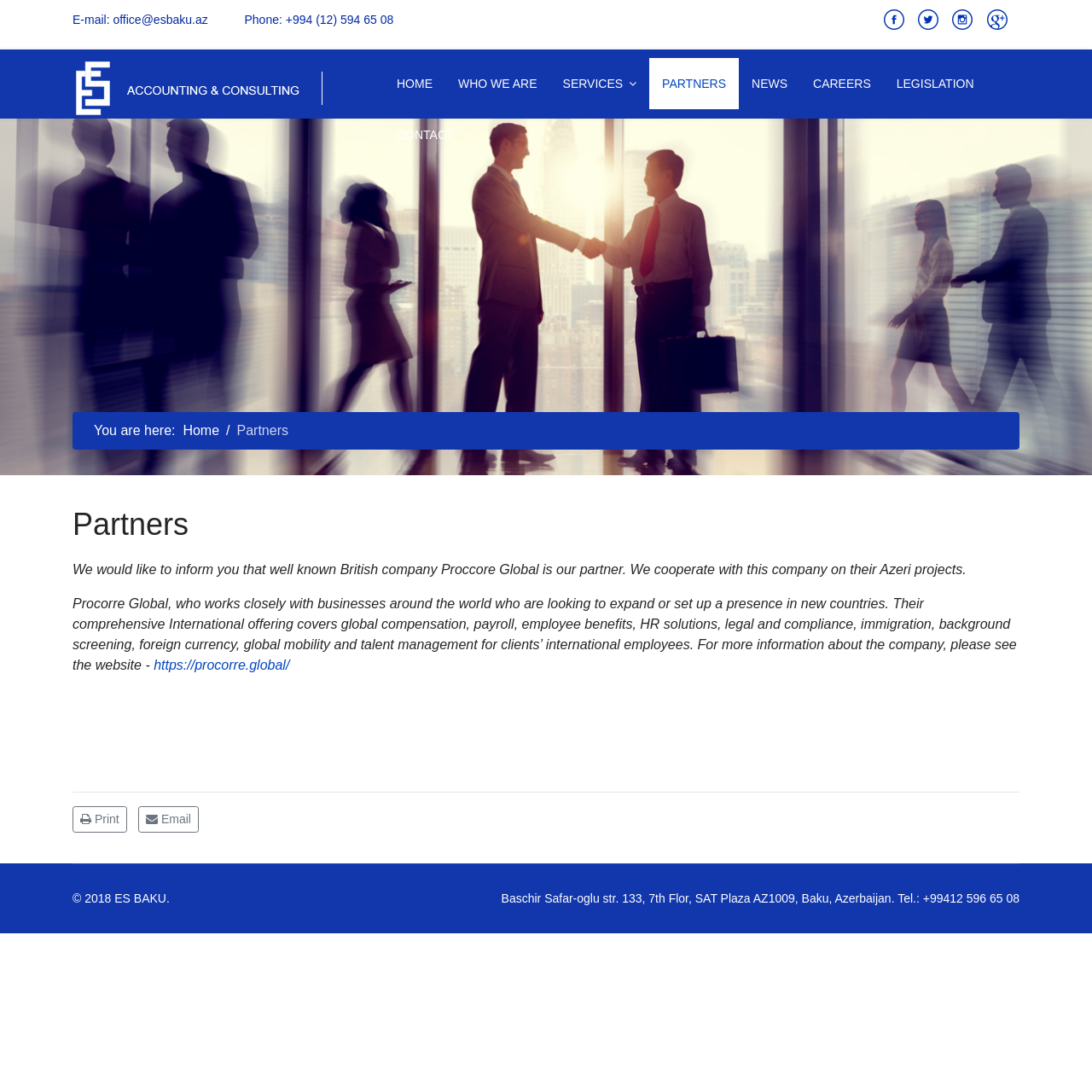Answer the following query concisely with a single word or phrase:
What is the address of ES Accounting and Consulting LLC?

Baschir Safar-oglu str. 133, 7th Flor, SAT Plaza AZ1009, Baku, Azerbaijan